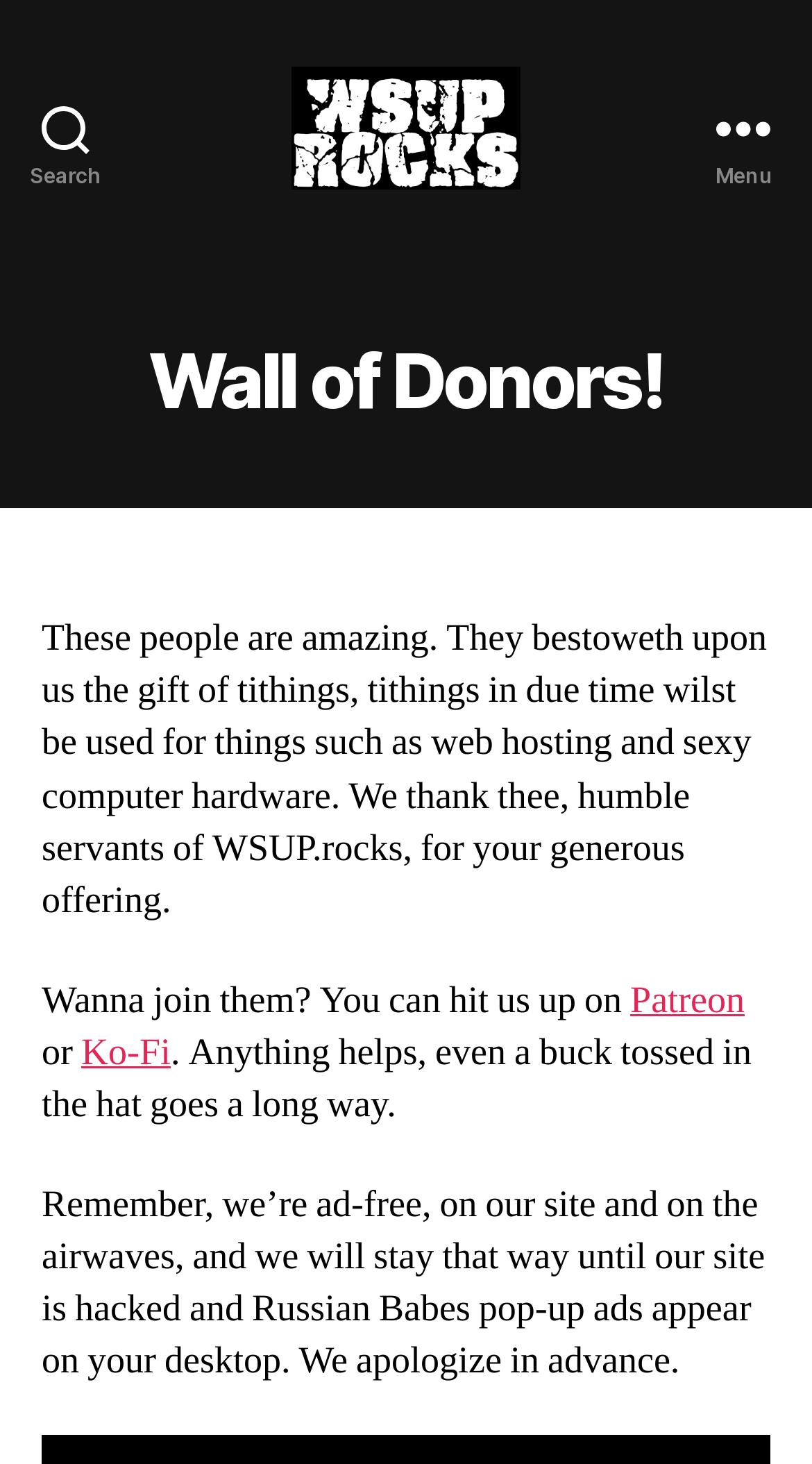Locate and extract the text of the main heading on the webpage.

Wall of Donors!